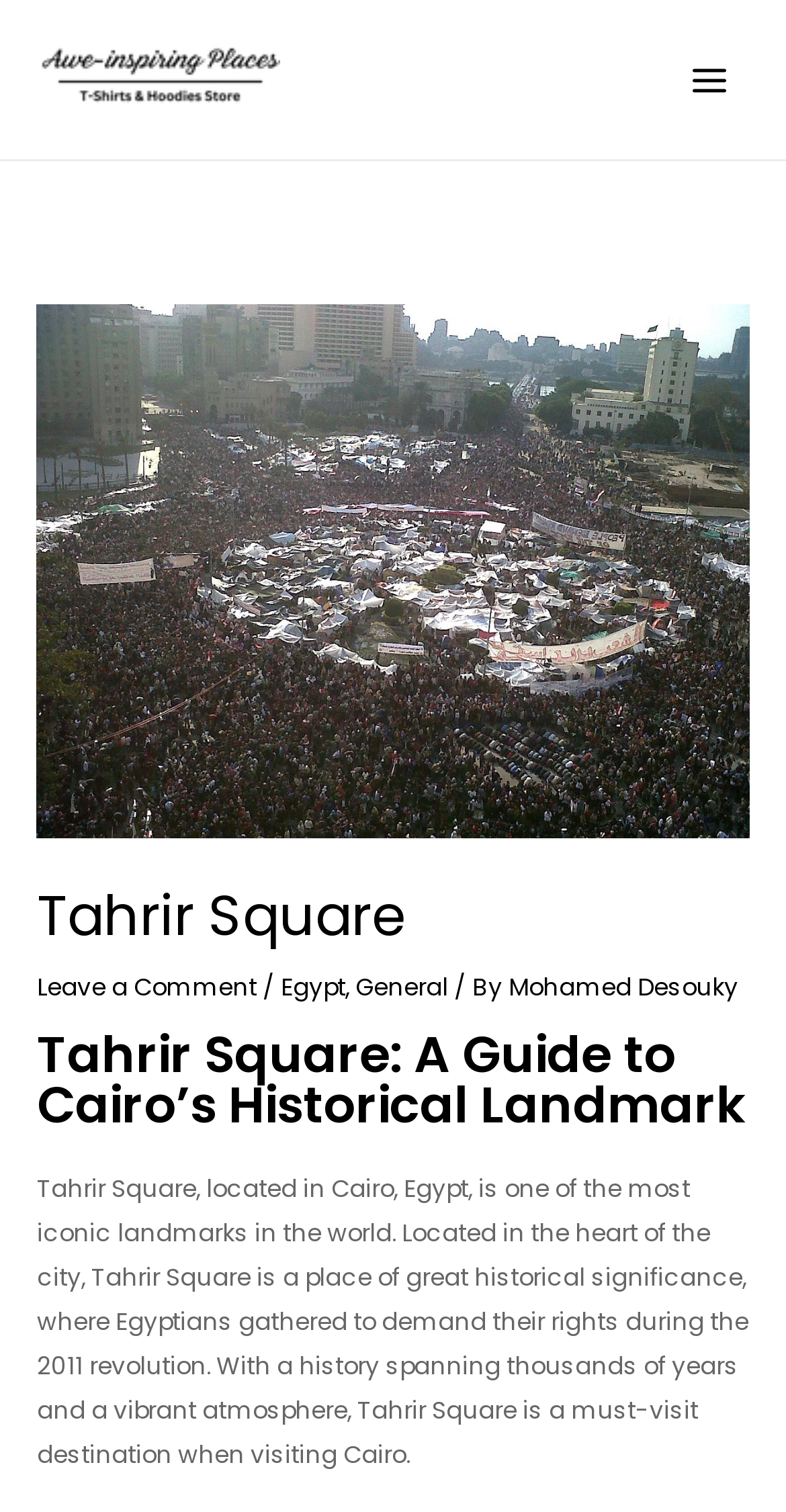Who is the author of the article?
Using the details shown in the screenshot, provide a comprehensive answer to the question.

The author of the article can be found in the link element 'Mohamed Desouky' which is located at the bottom of the header section.